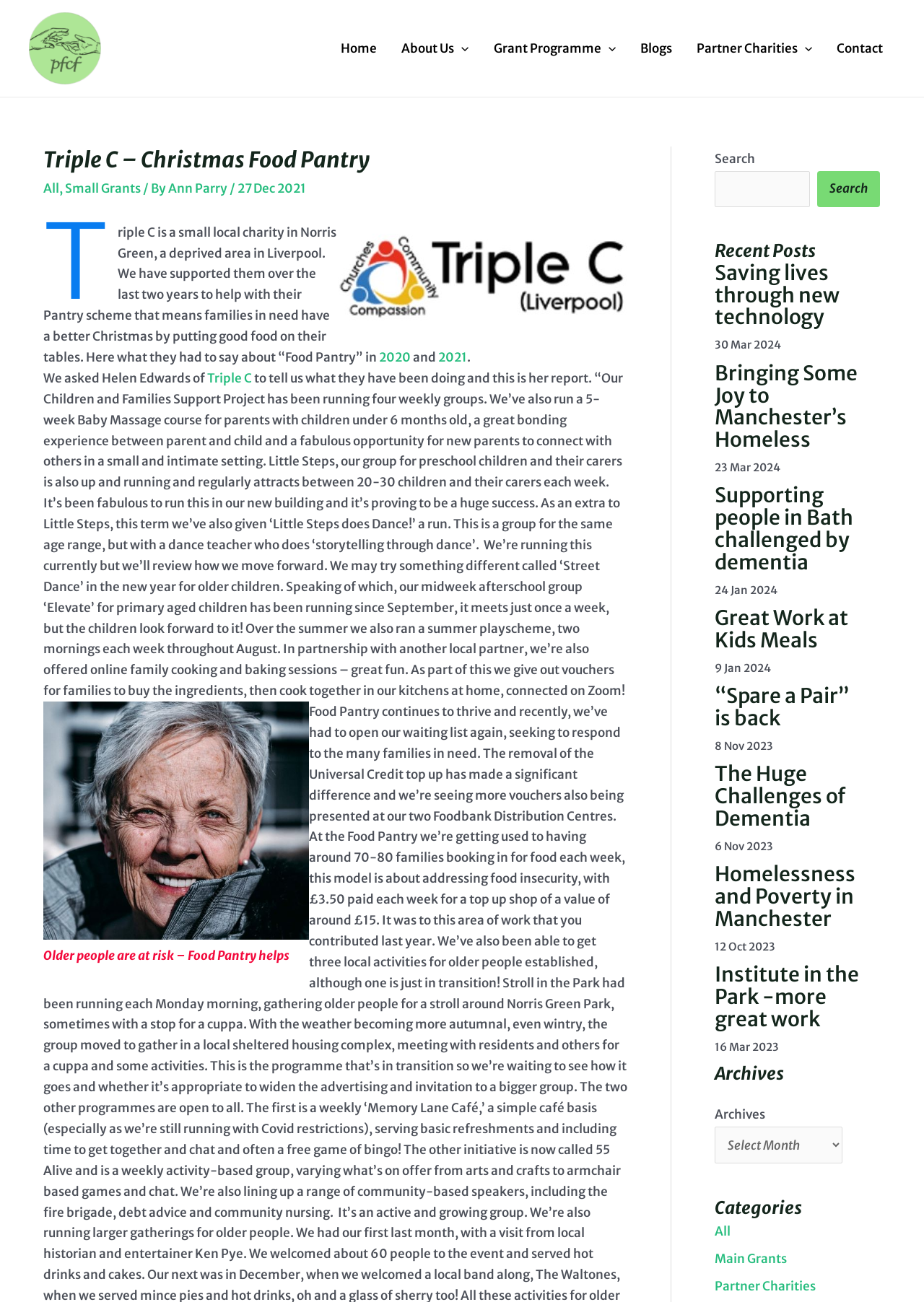What is the name of the charity supported?
Provide a detailed and well-explained answer to the question.

The webpage is about Triple C, a small local charity in Norris Green, a deprived area in Liverpool, which is supported by the Parry Family Charitable Foundation.